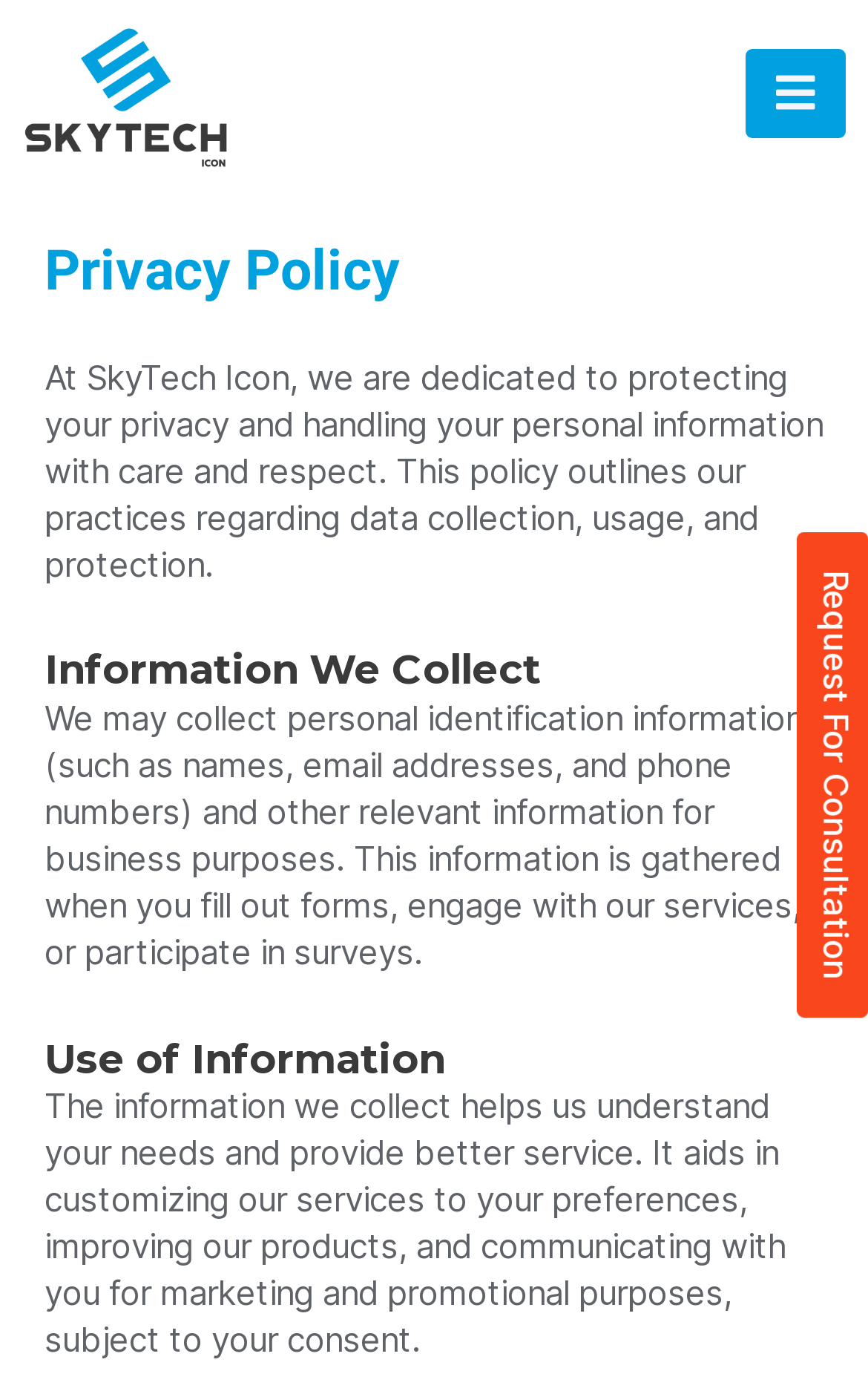With reference to the image, please provide a detailed answer to the following question: How is the collected information used?

As stated in the 'Use of Information' section, the collected information is used to understand users' needs, provide better service, customize services to their preferences, improve products, and communicate with them for marketing and promotional purposes, subject to their consent.